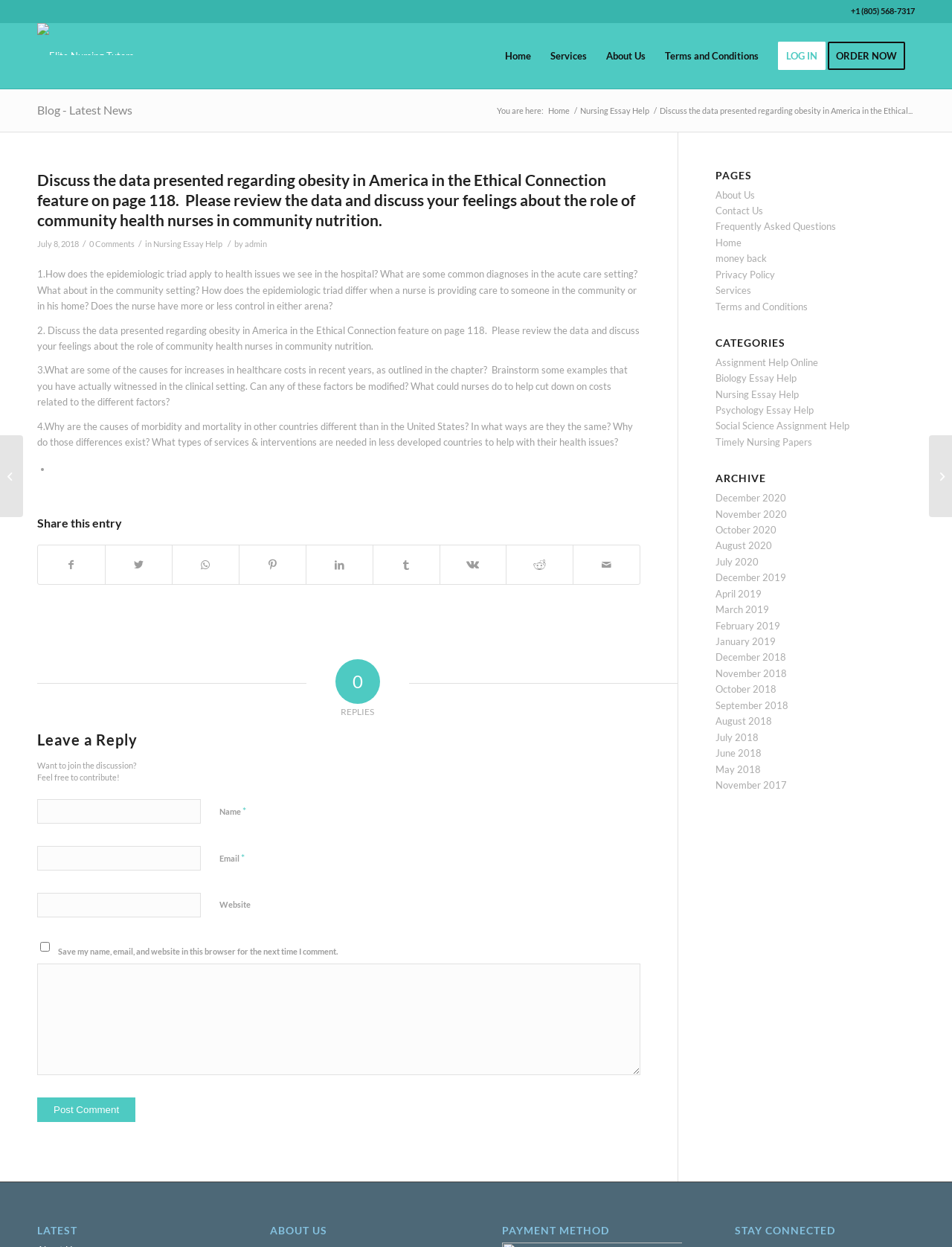Locate the bounding box coordinates of the clickable element to fulfill the following instruction: "Enter your name in the 'Name' field". Provide the coordinates as four float numbers between 0 and 1 in the format [left, top, right, bottom].

[0.039, 0.641, 0.211, 0.66]